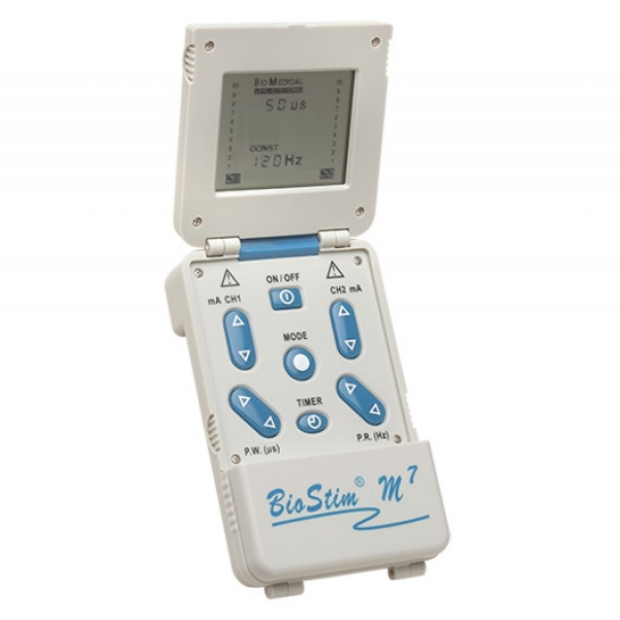What is the primary purpose of the BioStim M7?
Answer the question with a detailed and thorough explanation.

The caption explicitly states that the BioStim M7 is designed for pain relief and muscle stimulation, making it a valuable addition to home care and therapeutic practices for individuals seeking non-invasive treatment options for chronic pain management.